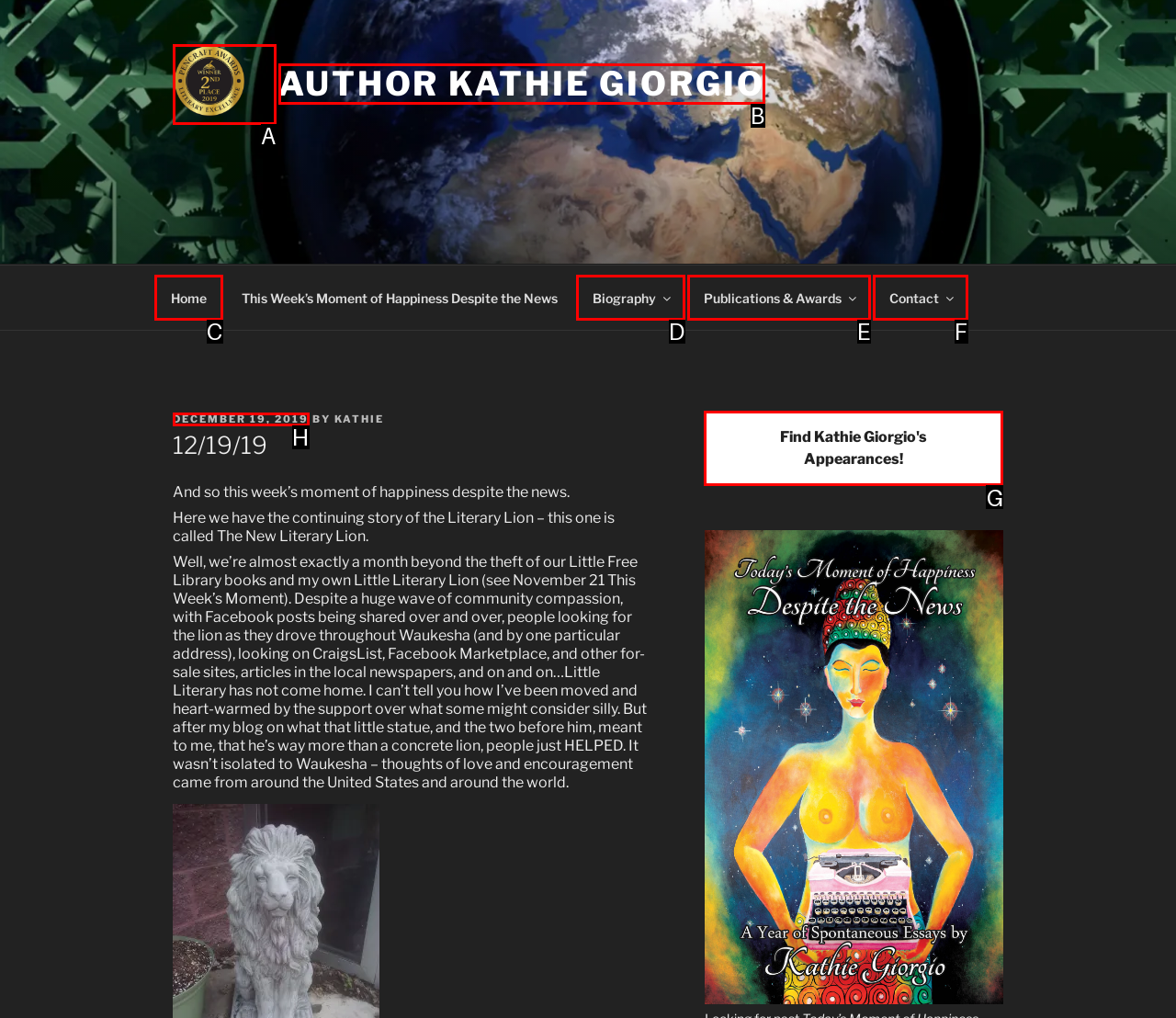Identify the correct UI element to click for this instruction: Find Kathie Giorgio's appearances
Respond with the appropriate option's letter from the provided choices directly.

G